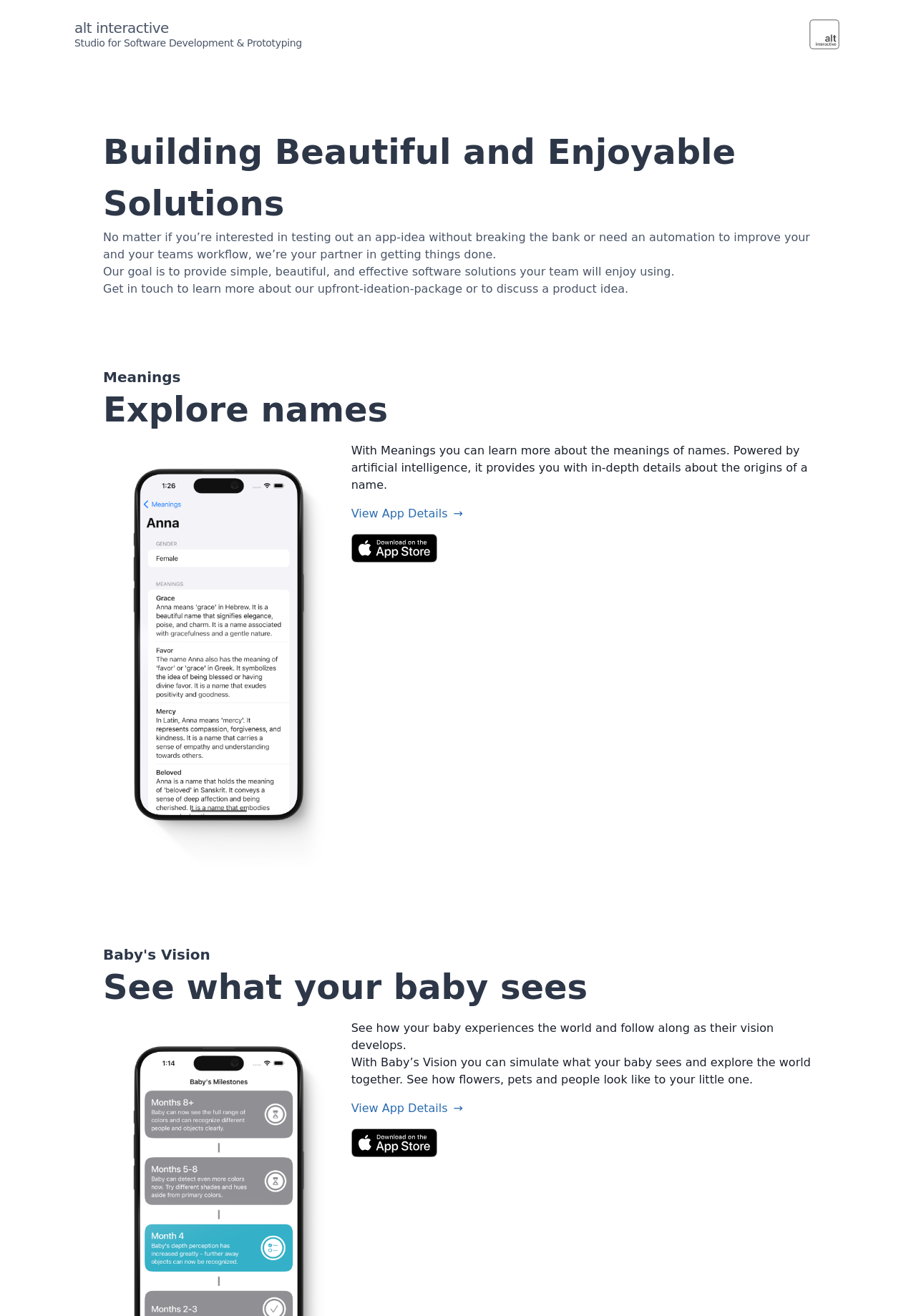Using the given element description, provide the bounding box coordinates (top-left x, top-left y, bottom-right x, bottom-right y) for the corresponding UI element in the screenshot: alt interactive

[0.081, 0.015, 0.184, 0.028]